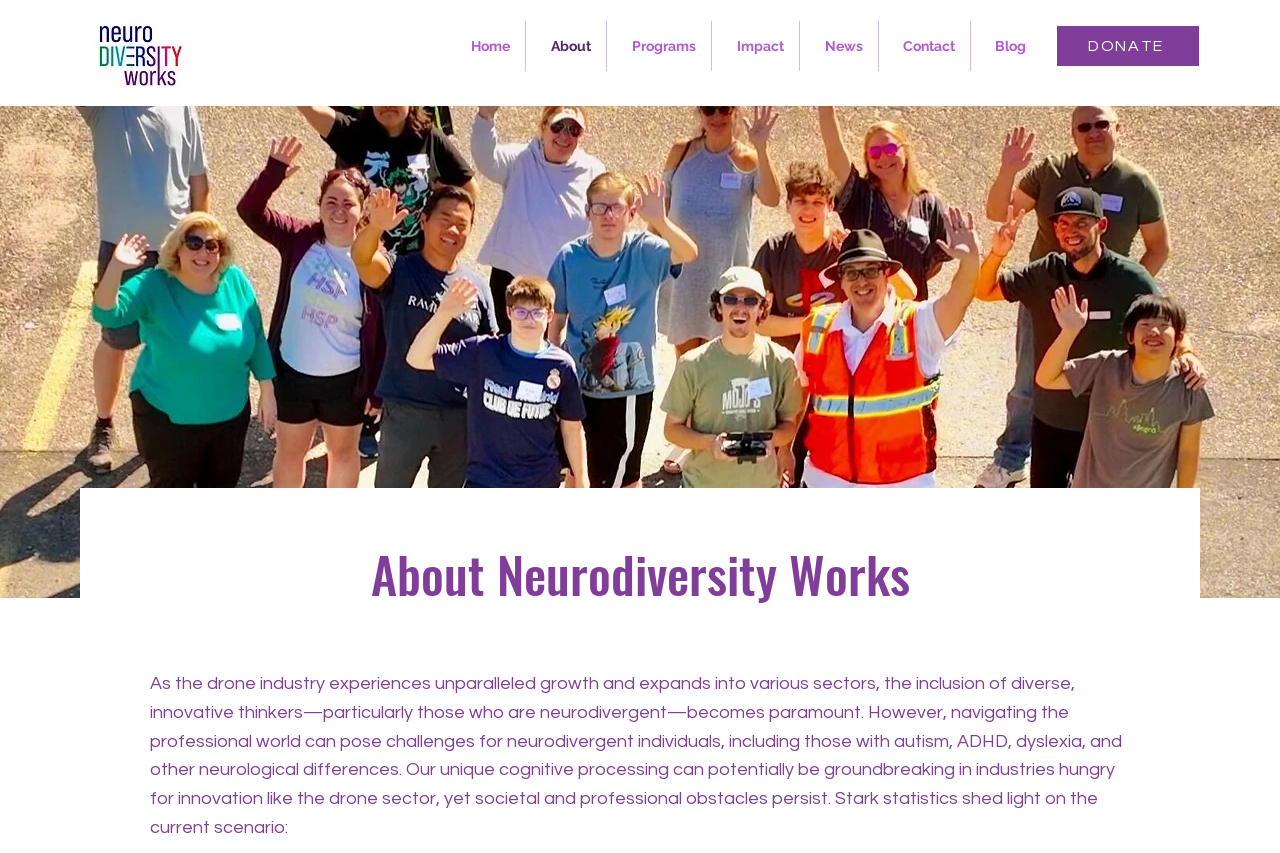Using the provided element description, identify the bounding box coordinates as (top-left x, top-left y, bottom-right x, bottom-right y). Ensure all values are between 0 and 1. Description: Contact

[0.687, 0.025, 0.758, 0.083]